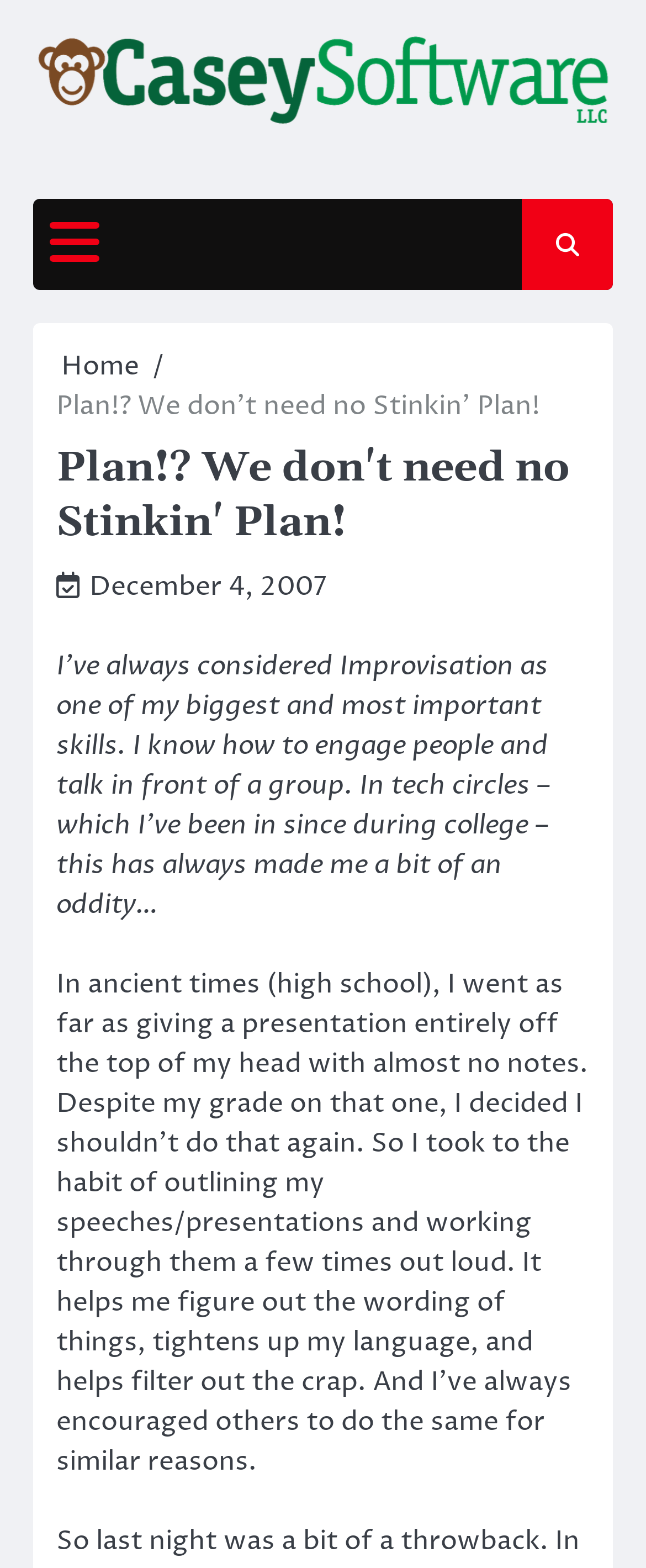Determine the bounding box coordinates for the HTML element mentioned in the following description: "December 4, 2007". The coordinates should be a list of four floats ranging from 0 to 1, represented as [left, top, right, bottom].

[0.138, 0.362, 0.505, 0.386]